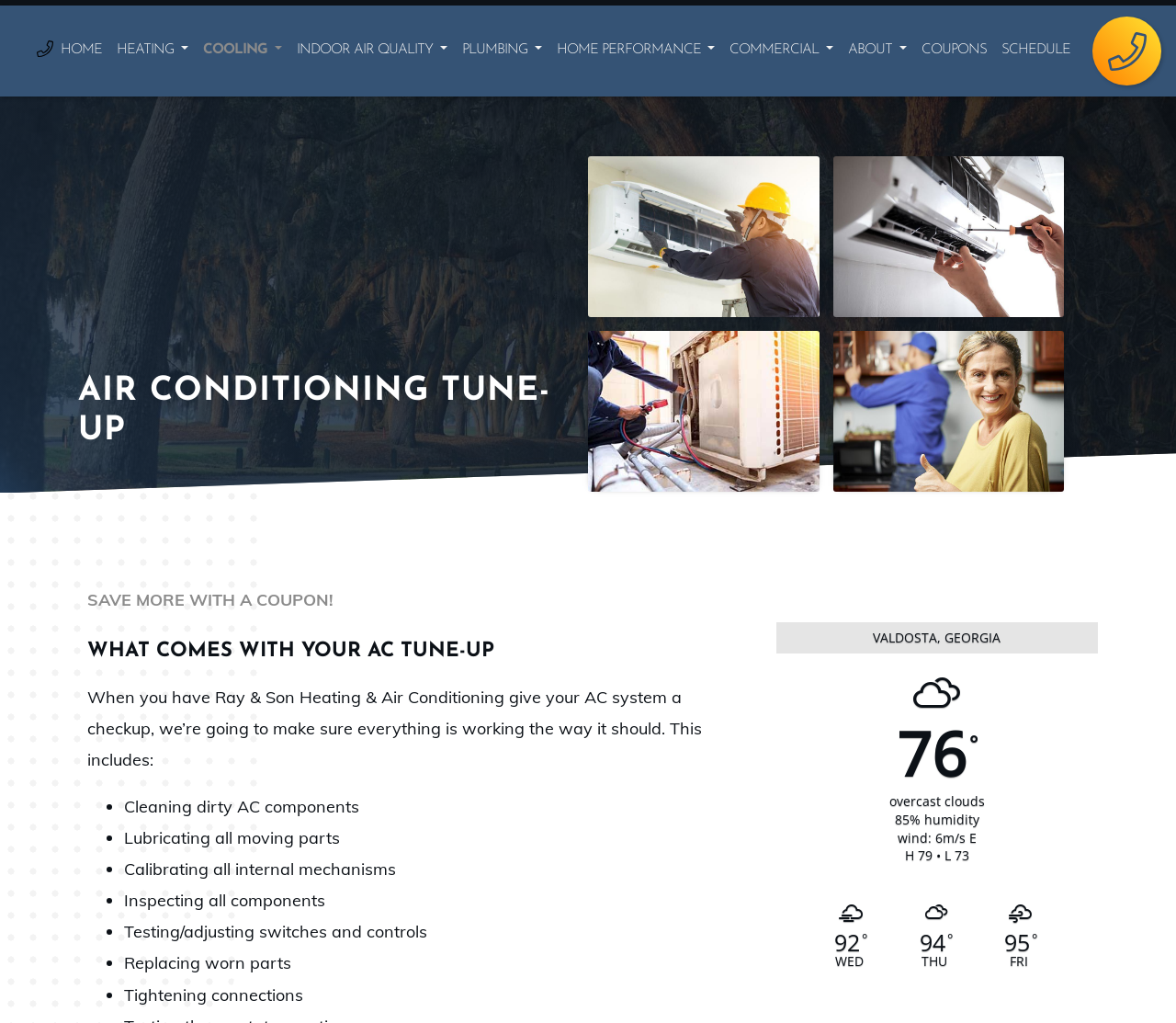What is the current weather condition in Valdosta, Georgia?
Please interpret the details in the image and answer the question thoroughly.

The webpage displays a weather section that shows the current weather condition in Valdosta, Georgia, which is overcast clouds, along with other weather details such as temperature, humidity, and wind speed.